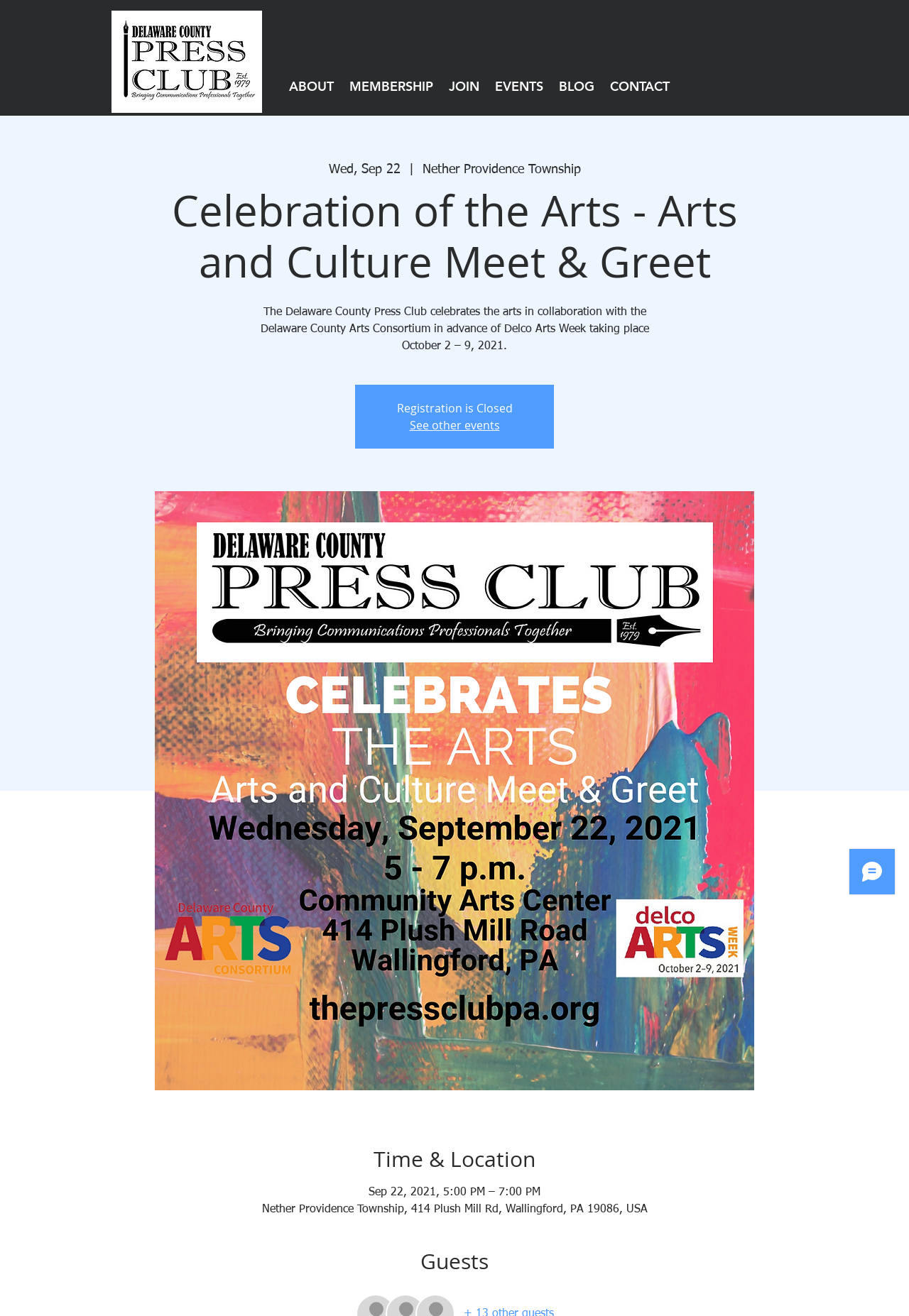Please determine the bounding box coordinates of the element's region to click for the following instruction: "Check the Time & Location".

[0.171, 0.871, 0.829, 0.892]